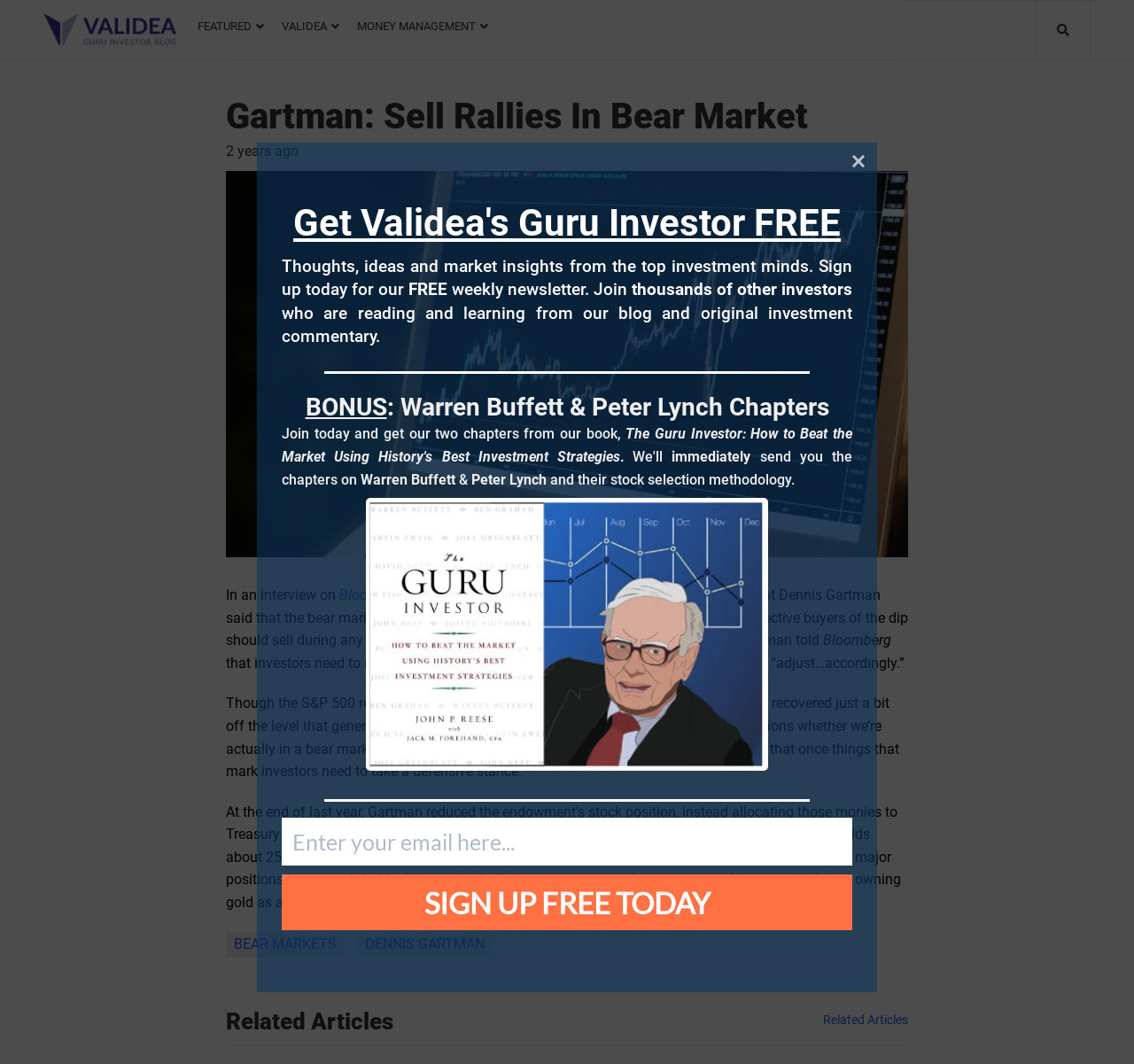What is the percentage of cash held by Dennis Gartman in his personal portfolio?
Offer a detailed and full explanation in response to the question.

The answer can be found in the article section of the webpage, where it is mentioned that 'At the end of last year, Gartman reduced the endowment’s stock position, instead allocating those monies to Treasury securities that will mature over a span from 2 to 5 years. As for his personal portfolio, he holds about 25% cash, he shared with...'.